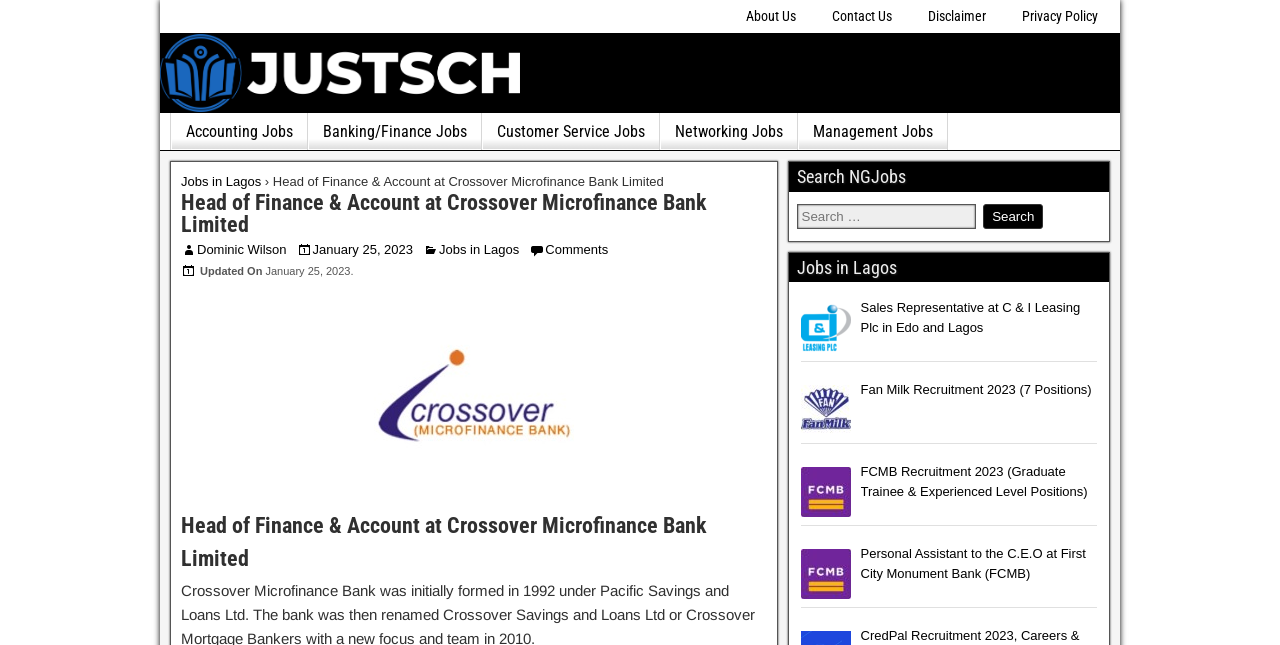Locate the bounding box of the UI element described in the following text: "Comments".

[0.426, 0.374, 0.475, 0.398]